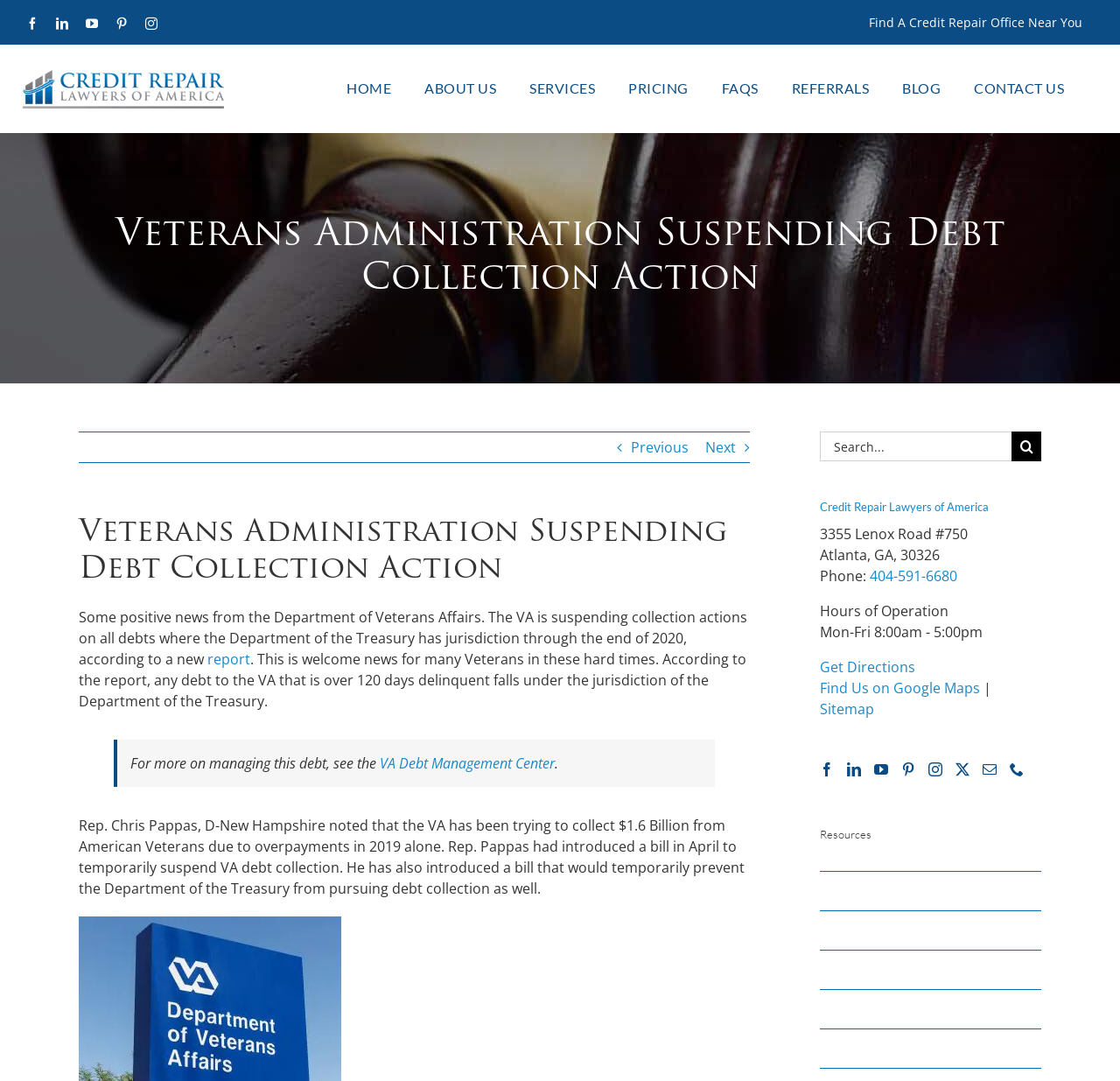Select the bounding box coordinates of the element I need to click to carry out the following instruction: "View the post details".

None